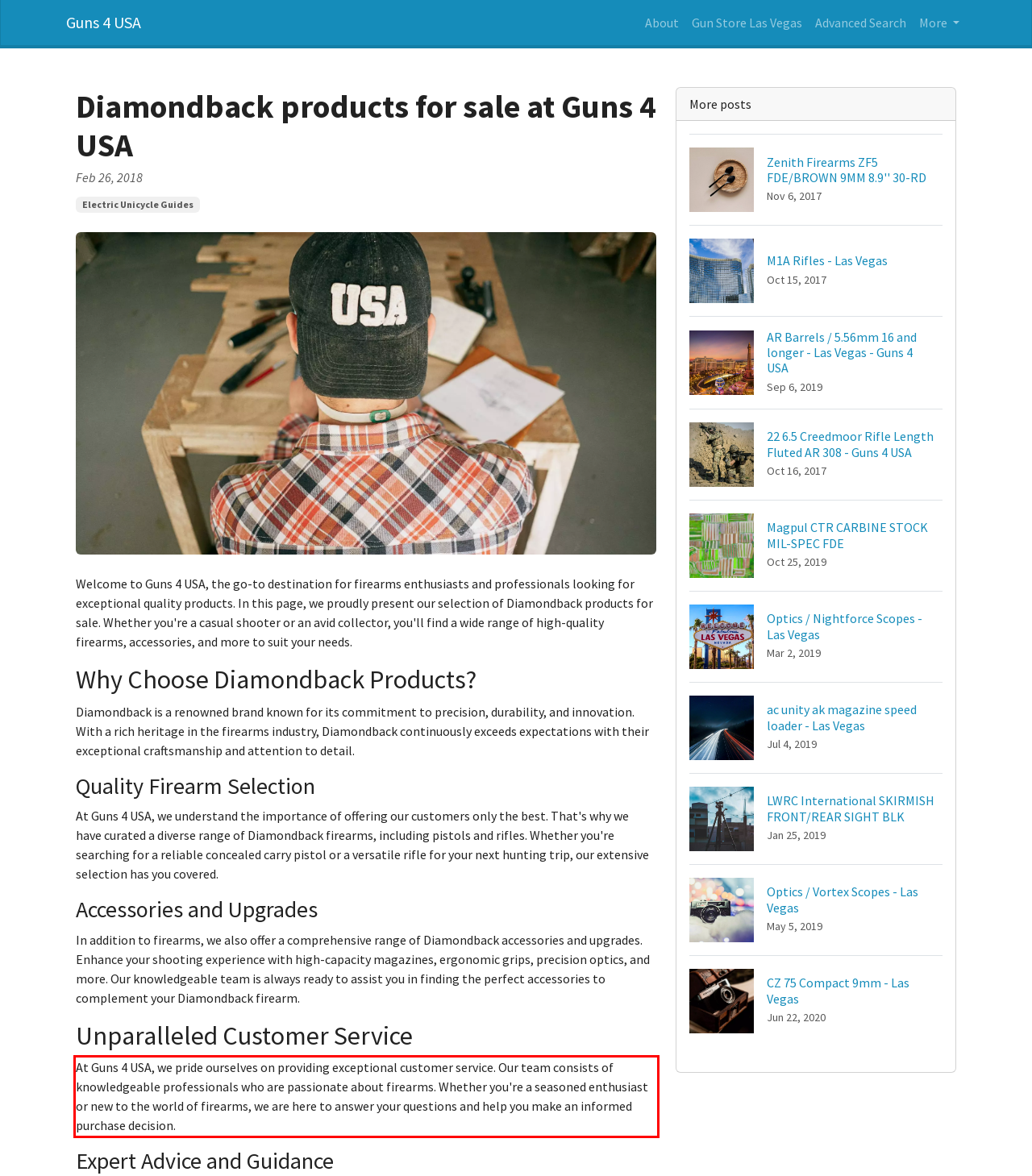Please perform OCR on the UI element surrounded by the red bounding box in the given webpage screenshot and extract its text content.

At Guns 4 USA, we pride ourselves on providing exceptional customer service. Our team consists of knowledgeable professionals who are passionate about firearms. Whether you're a seasoned enthusiast or new to the world of firearms, we are here to answer your questions and help you make an informed purchase decision.